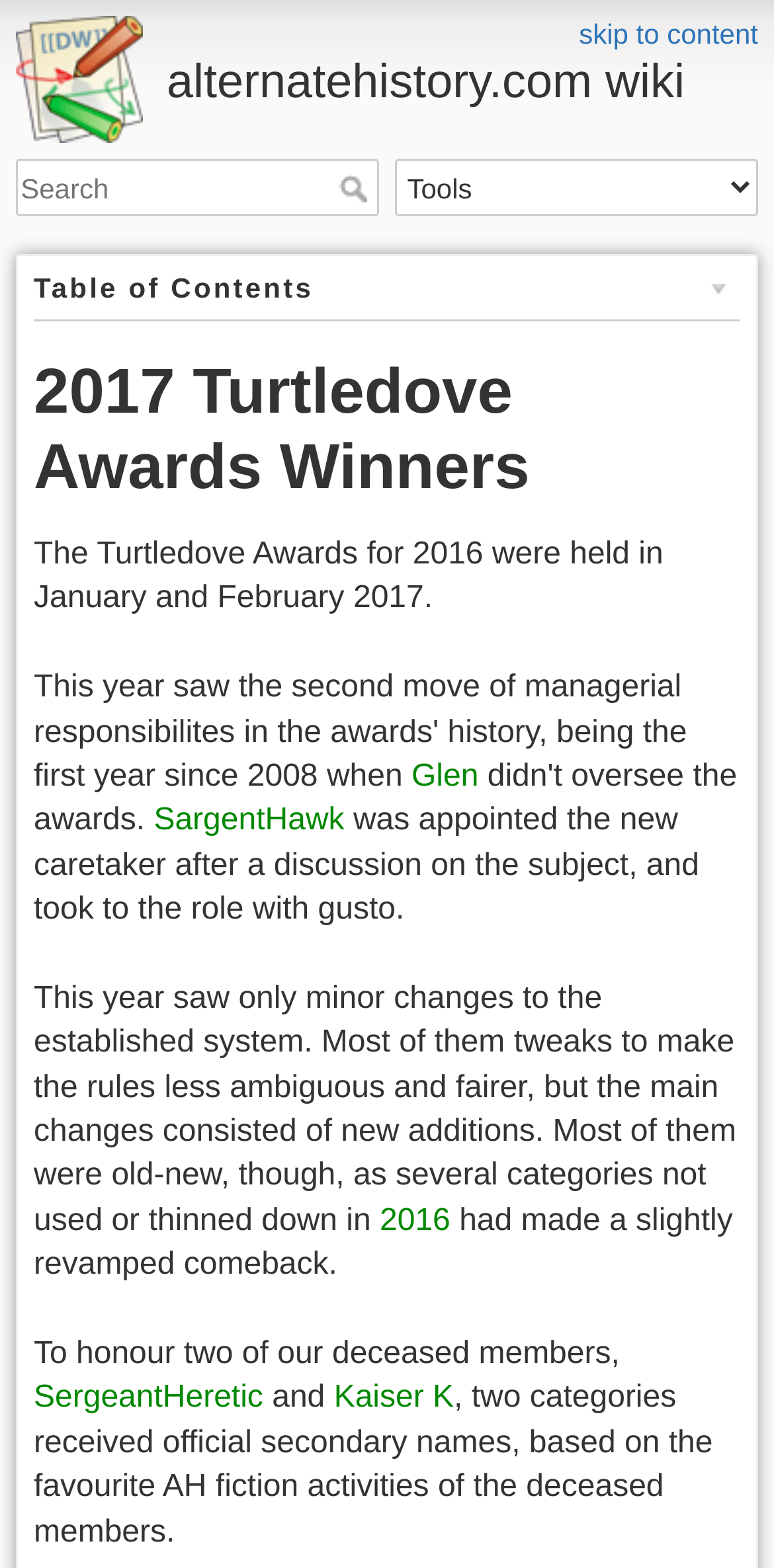How many categories were added or revamped?
Use the information from the image to give a detailed answer to the question.

I found the answer by reading the text 'Most of them were old-new, though, as several categories not used or thinned down in 2016 had made a slightly revamped comeback.' which suggests that several categories were added or revamped.